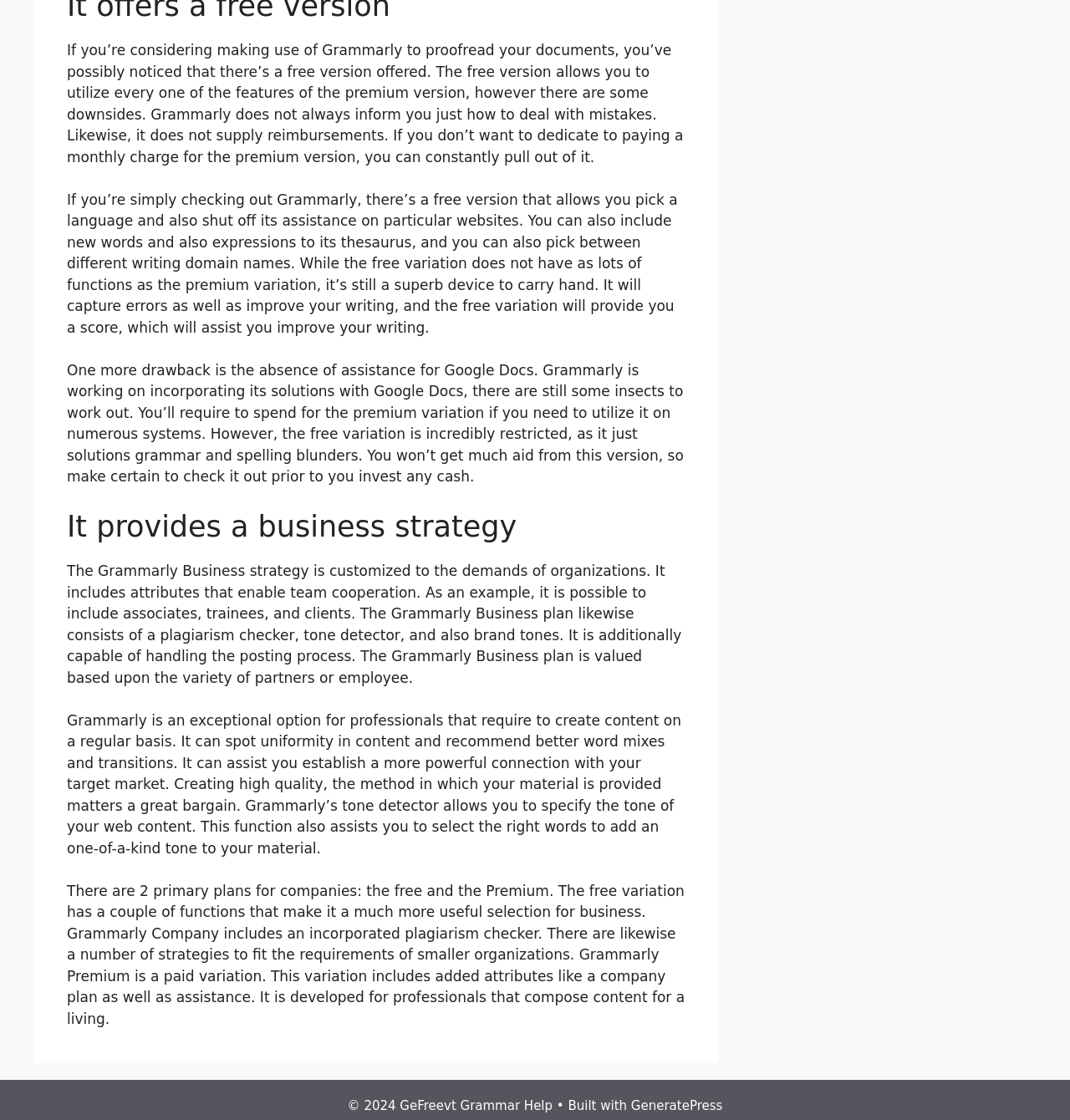With reference to the screenshot, provide a detailed response to the question below:
Who is the copyright holder of the website?

The copyright holder of the website can be found at the bottom of the webpage, where it is written '© 2024 GeFreevt Grammar Help'.